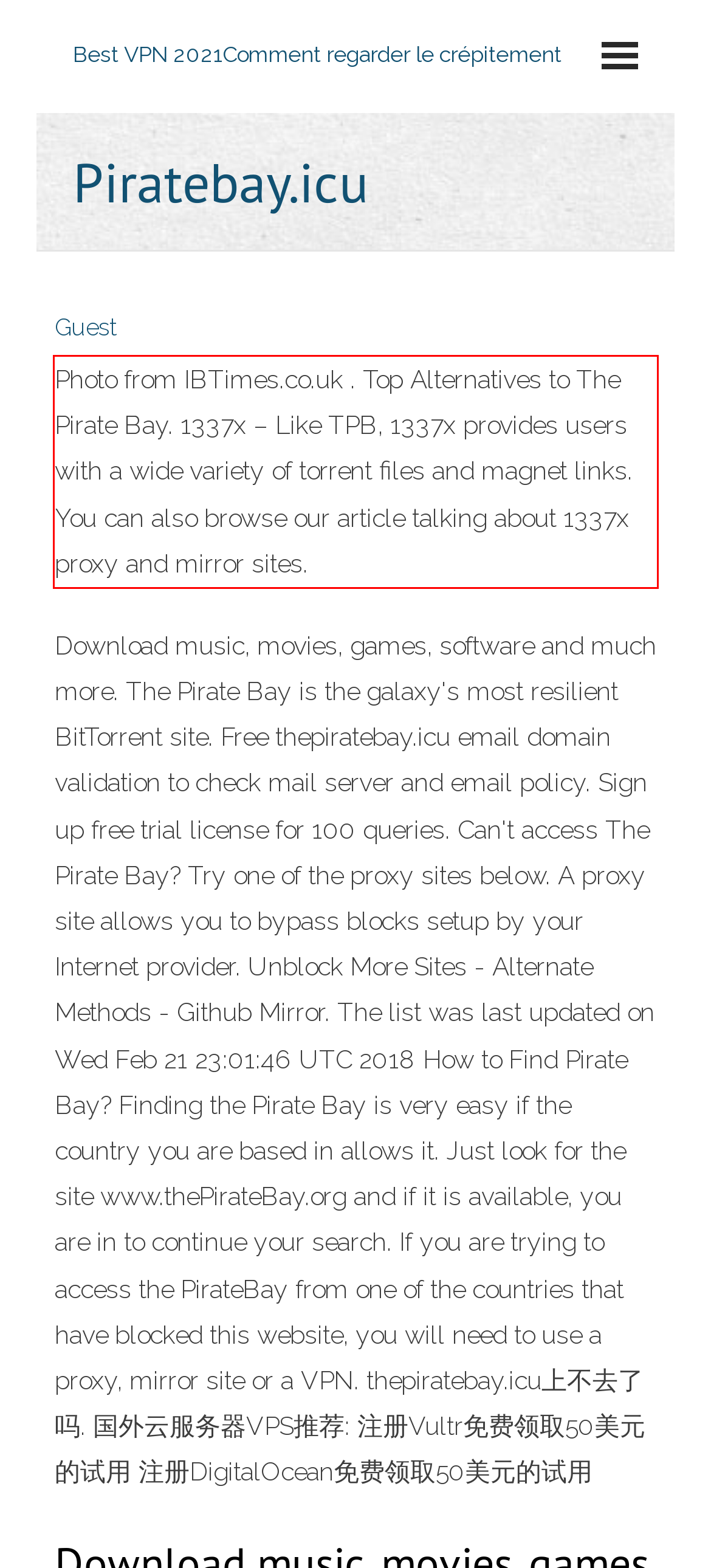Within the screenshot of the webpage, there is a red rectangle. Please recognize and generate the text content inside this red bounding box.

Photo from IBTimes.co.uk . Top Alternatives to The Pirate Bay. 1337x – Like TPB, 1337x provides users with a wide variety of torrent files and magnet links. You can also browse our article talking about 1337x proxy and mirror sites.